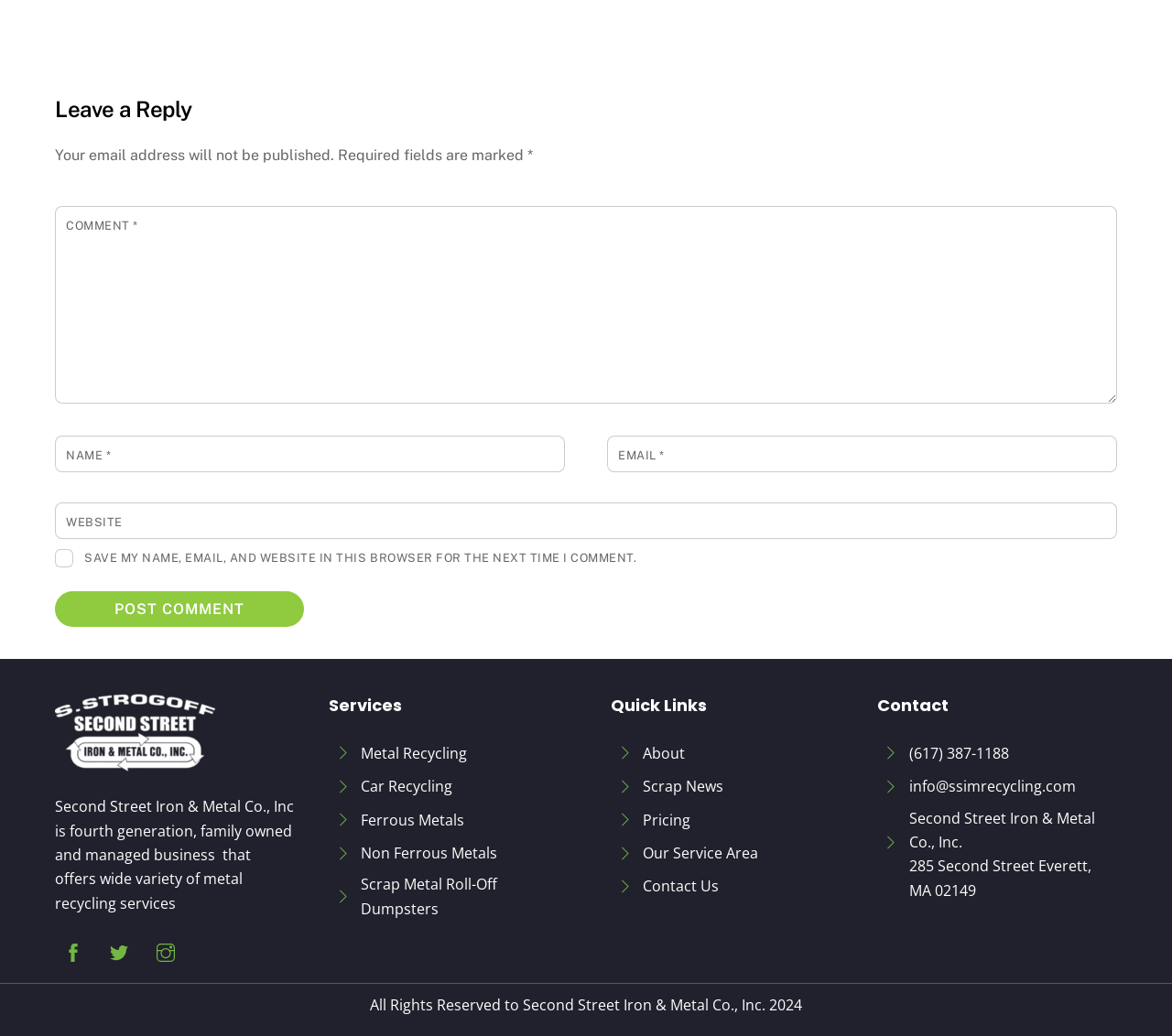How many fields are required in the comment form?
Provide a well-explained and detailed answer to the question.

I counted the number of required fields in the comment form by looking at the asterisks (*) next to the field labels. There are three required fields: COMMENT, NAME, and EMAIL.